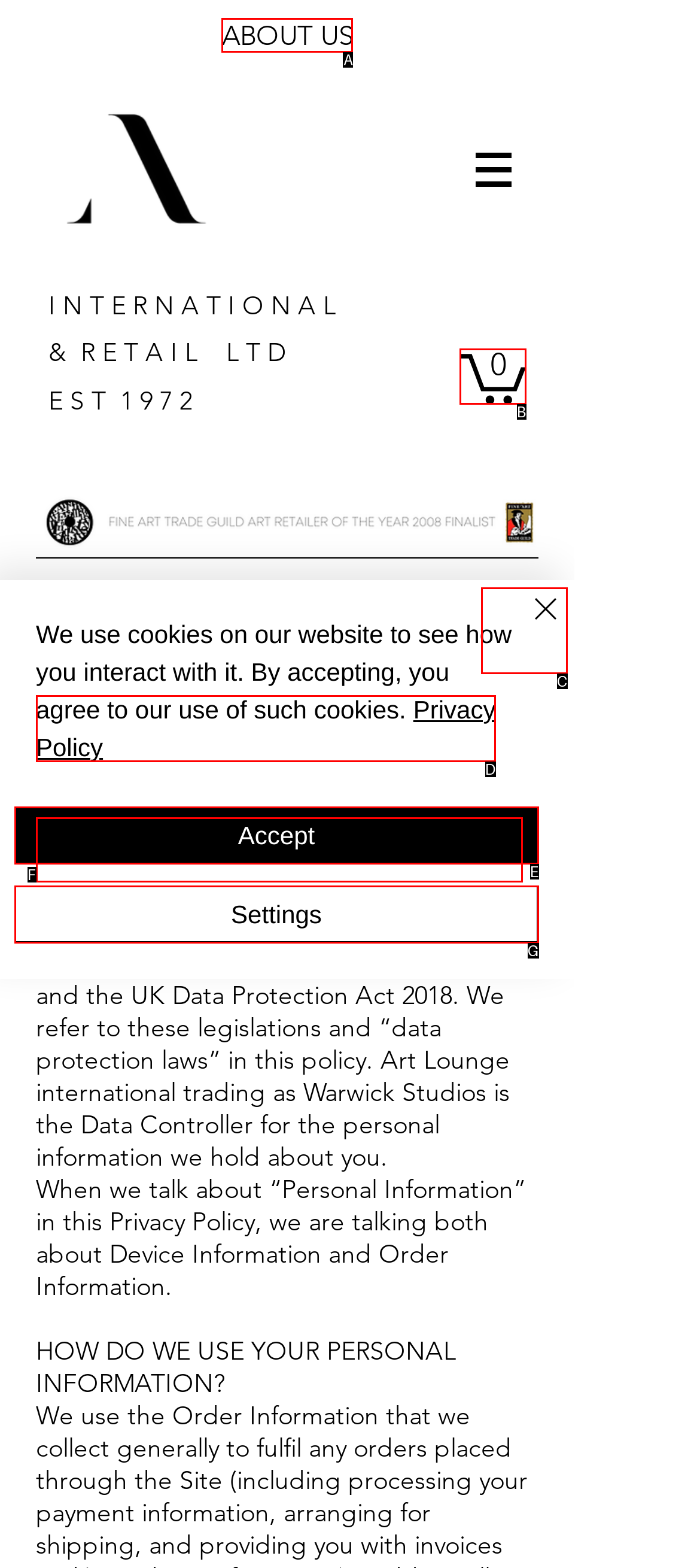Identify the HTML element that corresponds to the following description: Privacy Policy. Provide the letter of the correct option from the presented choices.

None